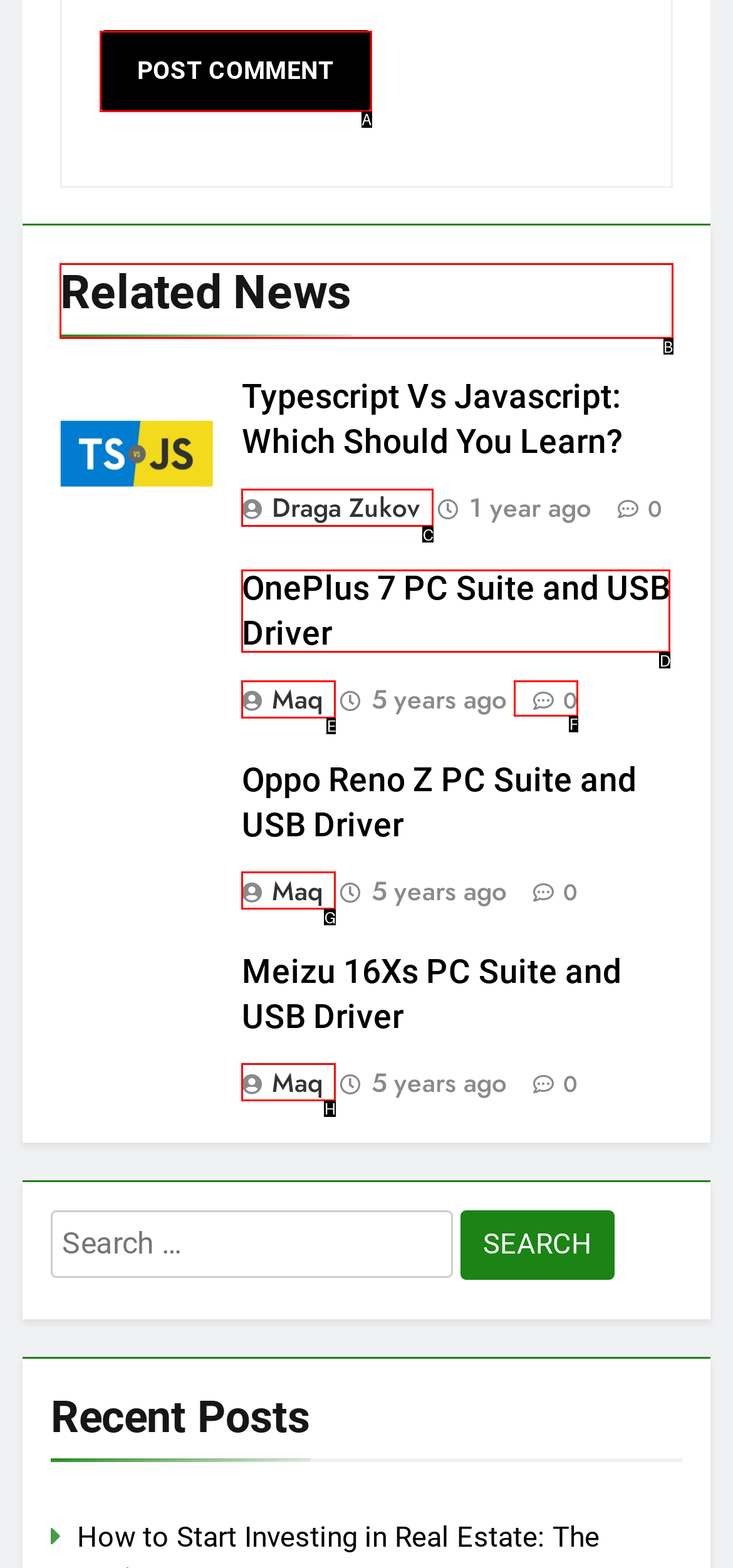Select the correct UI element to click for this task: read related news.
Answer using the letter from the provided options.

B